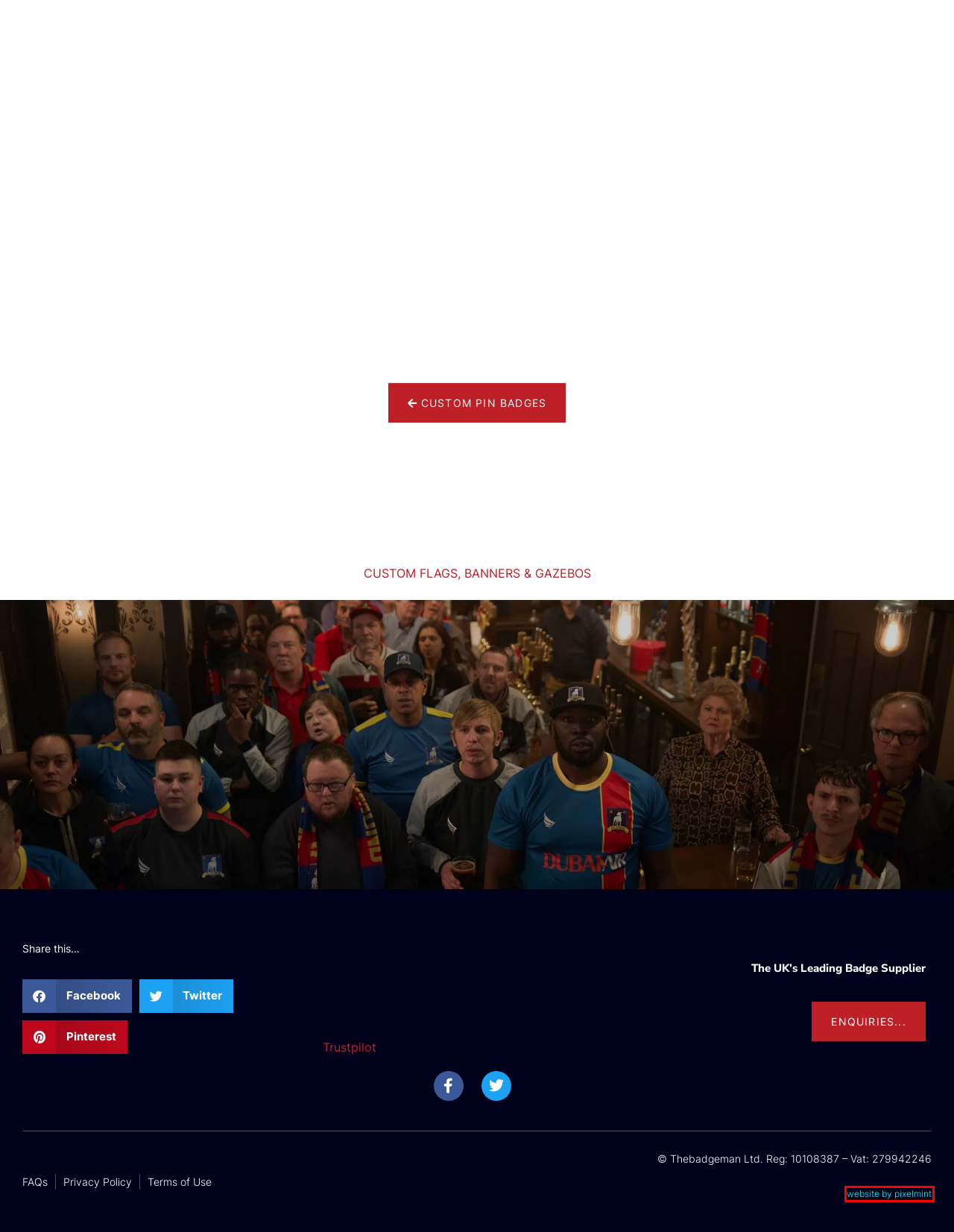A screenshot of a webpage is provided, featuring a red bounding box around a specific UI element. Identify the webpage description that most accurately reflects the new webpage after interacting with the selected element. Here are the candidates:
A. TheBadgeman News, Posts & Blog
B. Pixelmint – Digital Marketing Consultants
C. Custom Corporate Merchandise - The BadgeMan
D. TheBadgeMan Ltd Reviews | Read Customer Service Reviews of thebadgemanltd.co.uk
E. Custom Hats - Wholesale Merchandise UK - TheBadgeMan Ltd
F. Other Products - Wholesale Merchandise UK - TheBadgeMan Ltd
G. Custom Sports Merchandise - Wholesale Merchandise UK - TheBadgeMan Ltd
H. Custom Scarfs - Wholesale Merchandise UK - TheBadgeMan Ltd

B